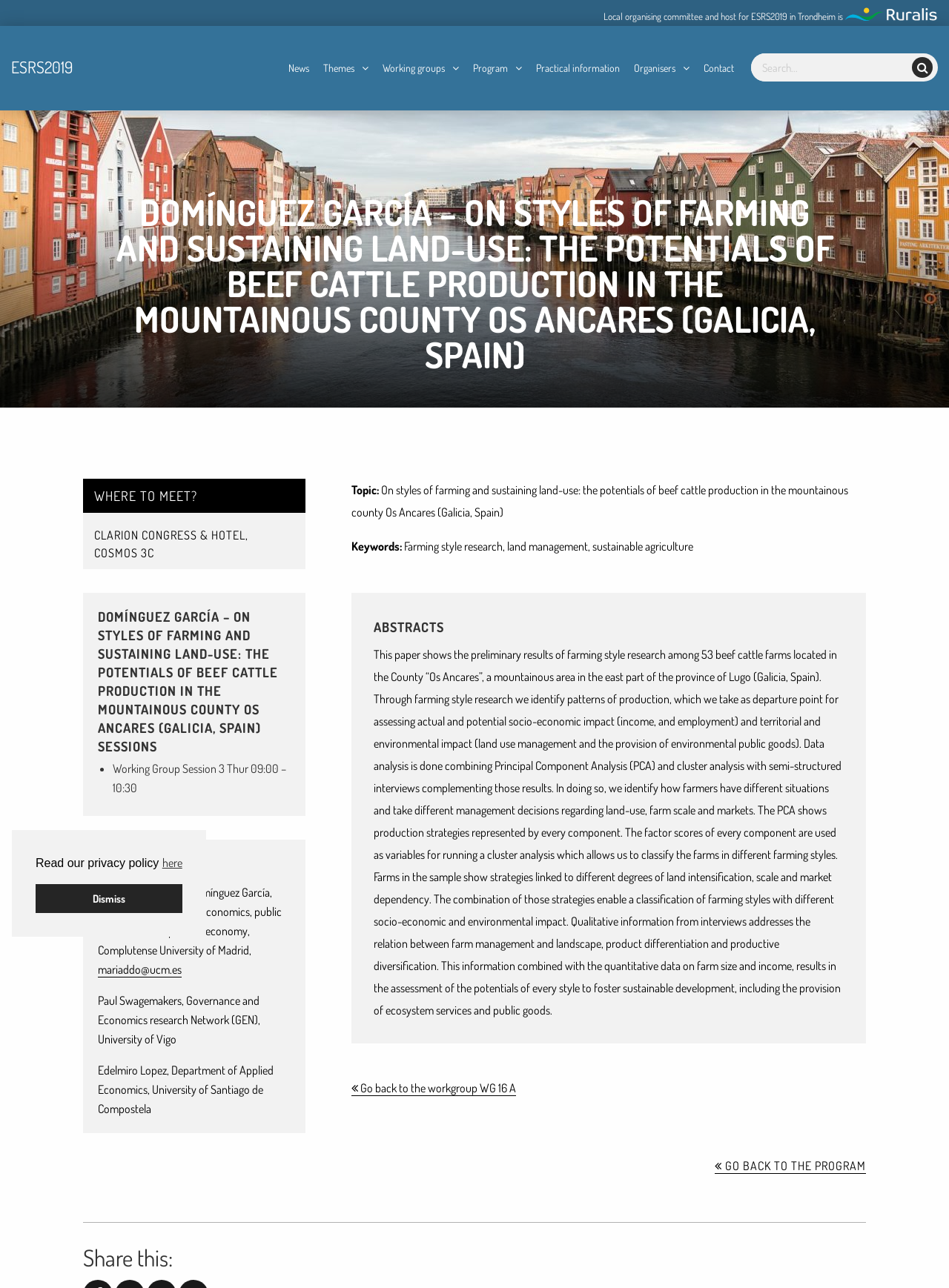Based on the image, give a detailed response to the question: How many authors are listed for the research paper?

I found the number of authors by counting the number of static text elements under the 'AUTHORS' heading, which lists three authors: María Dolores (Lola) Domínguez García, Paul Swagemakers, and Edelmiro Lopez.